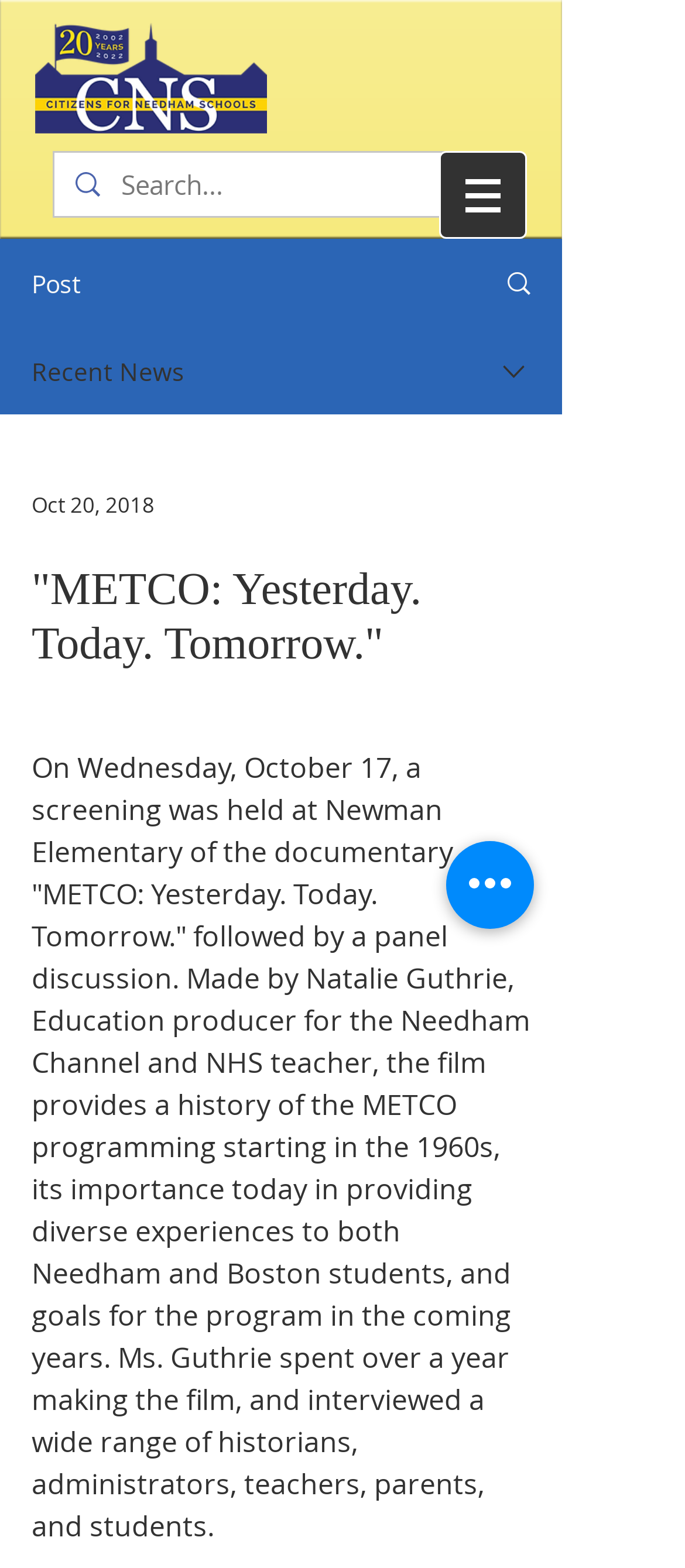Please answer the following question using a single word or phrase: What is the purpose of the METCO program?

Providing diverse experiences